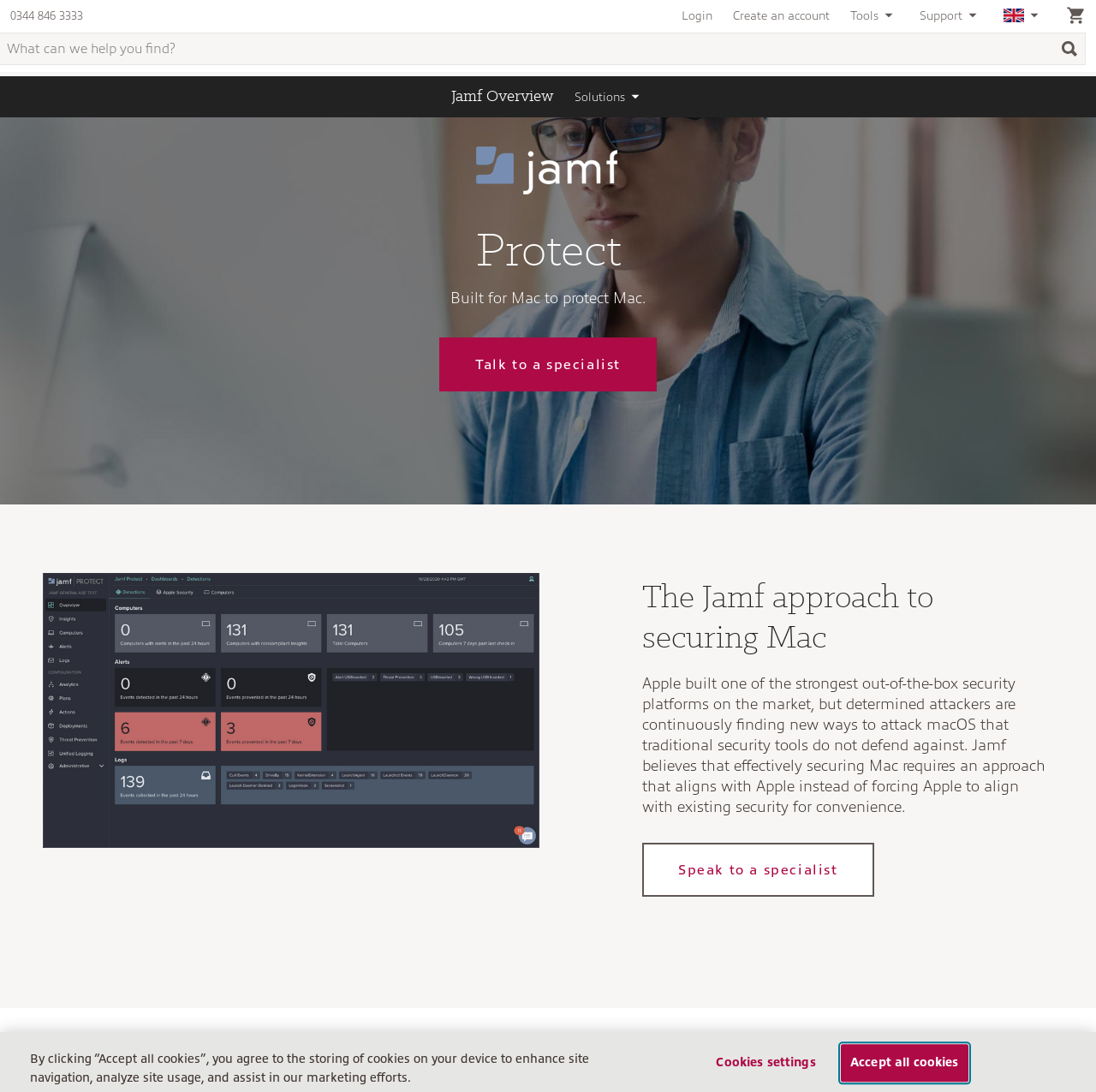What is the company name on the logo?
Answer the question with a single word or phrase by looking at the picture.

Jamf